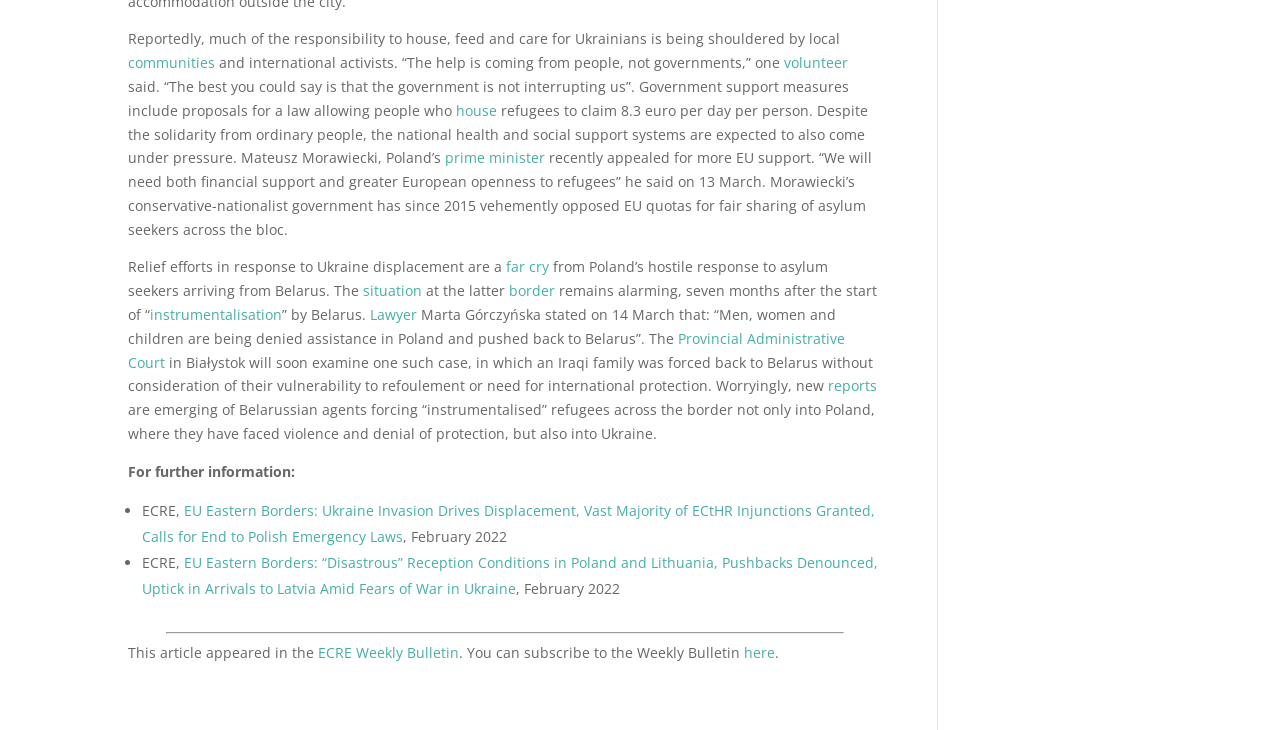Identify the bounding box coordinates of the area you need to click to perform the following instruction: "Click on the link 'communities'".

[0.1, 0.073, 0.168, 0.099]